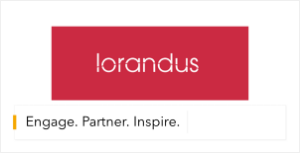What is the company's mission and core values?
Using the visual information, answer the question in a single word or phrase.

Engage. Partner. Inspire.